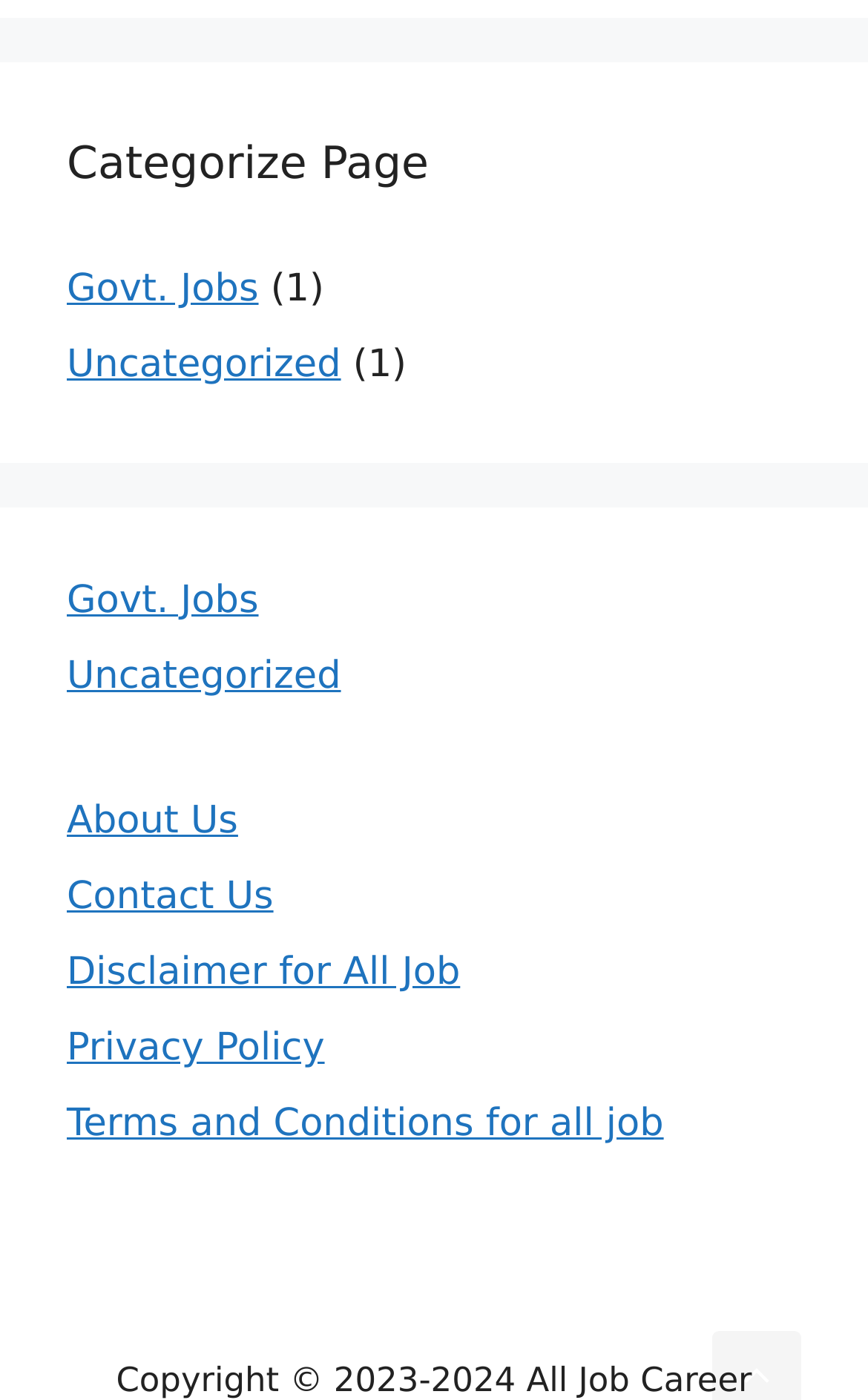Please identify the coordinates of the bounding box for the clickable region that will accomplish this instruction: "Read Disclaimer for All Job".

[0.077, 0.679, 0.53, 0.711]